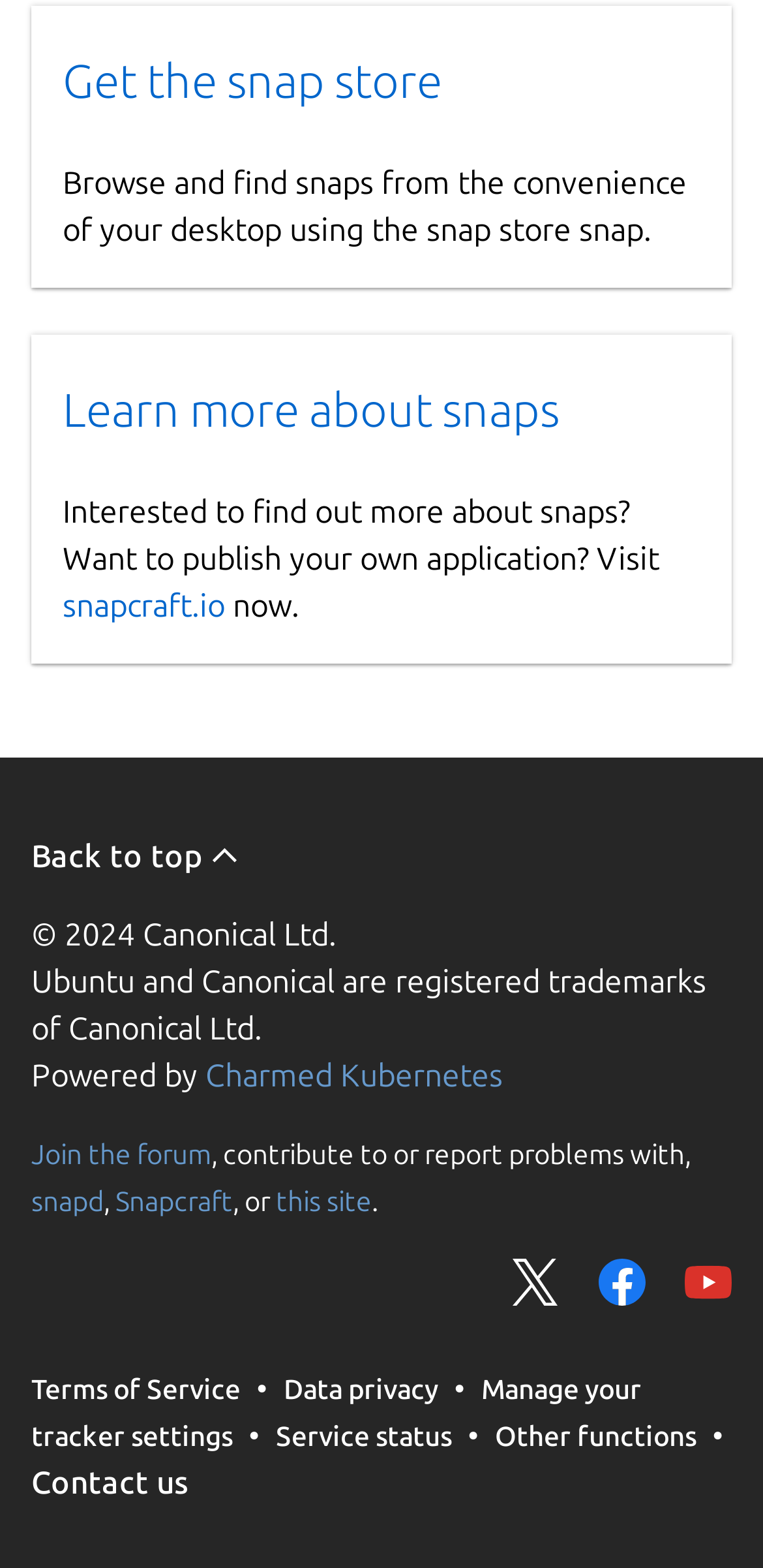What is the name of the Kubernetes powered by?
Using the image as a reference, answer the question with a short word or phrase.

Charmed Kubernetes